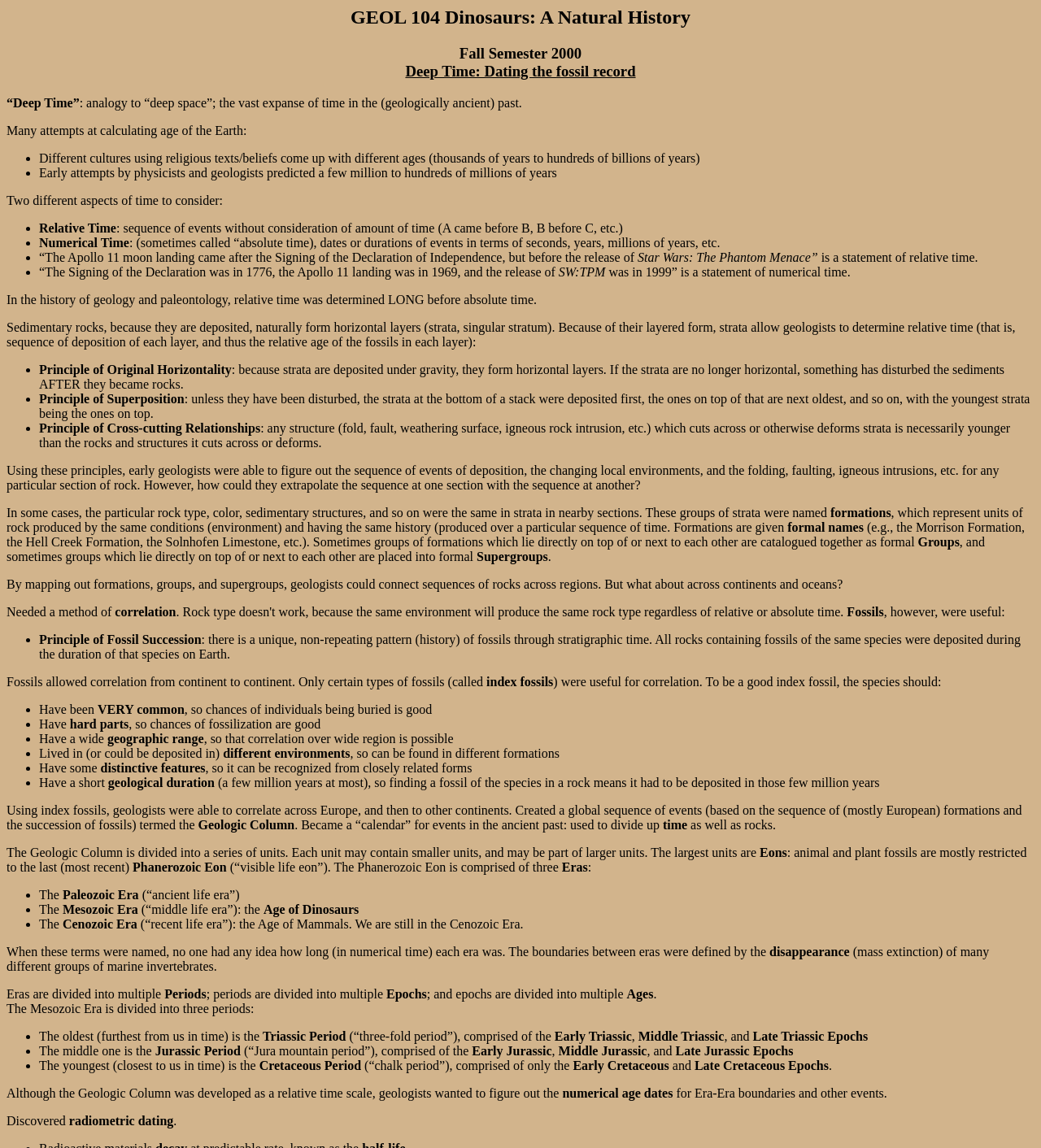Give a detailed account of the webpage's layout and content.

This webpage is a lecture note on "Deep Time: Dating the Fossil Record" for a geology course, specifically GEOL 104. The page is divided into sections, each focusing on a specific aspect of deep time and the fossil record.

At the top, there are two headings: "GEOL 104 Dinosaurs: A Natural History" and "Fall Semester 2000 Deep Time: Dating the fossil record". Below these headings, there is a brief introduction to the concept of "Deep Time", which is compared to "Deep Space" in terms of its vast expanse.

The main content of the page is organized into sections, each with a heading or subheading. The first section discusses the attempts to calculate the age of the Earth, including different cultural and scientific approaches. This is followed by a section on the two aspects of time: relative time and numerical time. Relative time refers to the sequence of events, while numerical time refers to the actual dates or durations of events.

The next section explains how geologists determined relative time through the study of sedimentary rocks and their layered structure. This is followed by a discussion on the principles of original horizontality, superposition, and cross-cutting relationships, which are used to determine the sequence of events in a particular section of rock.

The page then discusses how geologists correlated sequences of rocks across regions and continents using formations, groups, and supergroups. Fossils played a crucial role in this correlation, particularly index fossils, which are fossils that are common, have hard parts, a wide geographic range, and lived in different environments.

The final sections of the page discuss the principles of fossil succession and the characteristics of good index fossils. There are several bullet points and lists throughout the page, which summarize key concepts and principles.

Overall, the webpage is a detailed and informative lecture note on the topic of deep time and the fossil record, with a focus on the methods and principles used by geologists to understand the history of the Earth.